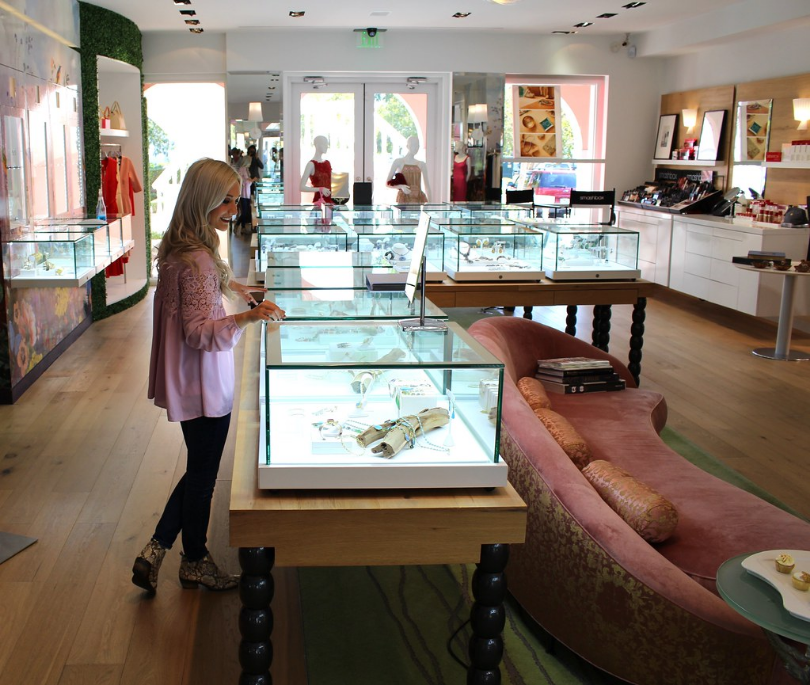Offer a detailed explanation of what is happening in the image.

In an elegantly designed boutique known as Marissa Collections, a customer stands thoughtfully at a display case, examining a curated selection of exquisite jewelry. The space is bright and inviting, with large windows allowing natural light to illuminate the items on display. Various glass showcases line the room, each filled with intricate pieces, including bracelets and necklaces that catch the light beautifully.

The customer, dressed in a light pink top with lace detailing and paired with dark jeans, seems captivated by the jewelry, leaning in closer to analyze the craftsmanship. Behind her, other shoppers browse the selection, contributing to a lively atmosphere. To the right, a serene seating area features a plush, curved sofa, offering a stylish retreat within the shop. The décor combines modern touches with classic elegance, creating an ambiance perfect for luxury shopping.